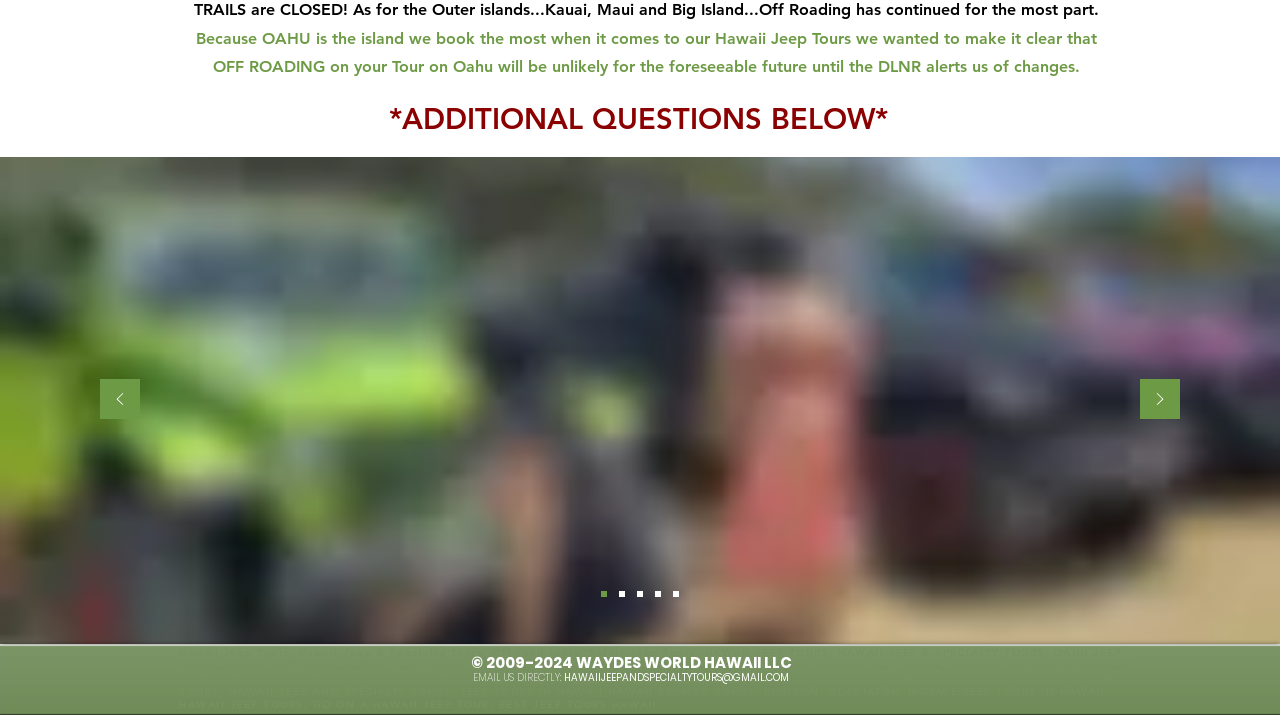Is off-roading possible on Oahu?
Give a single word or phrase as your answer by examining the image.

No